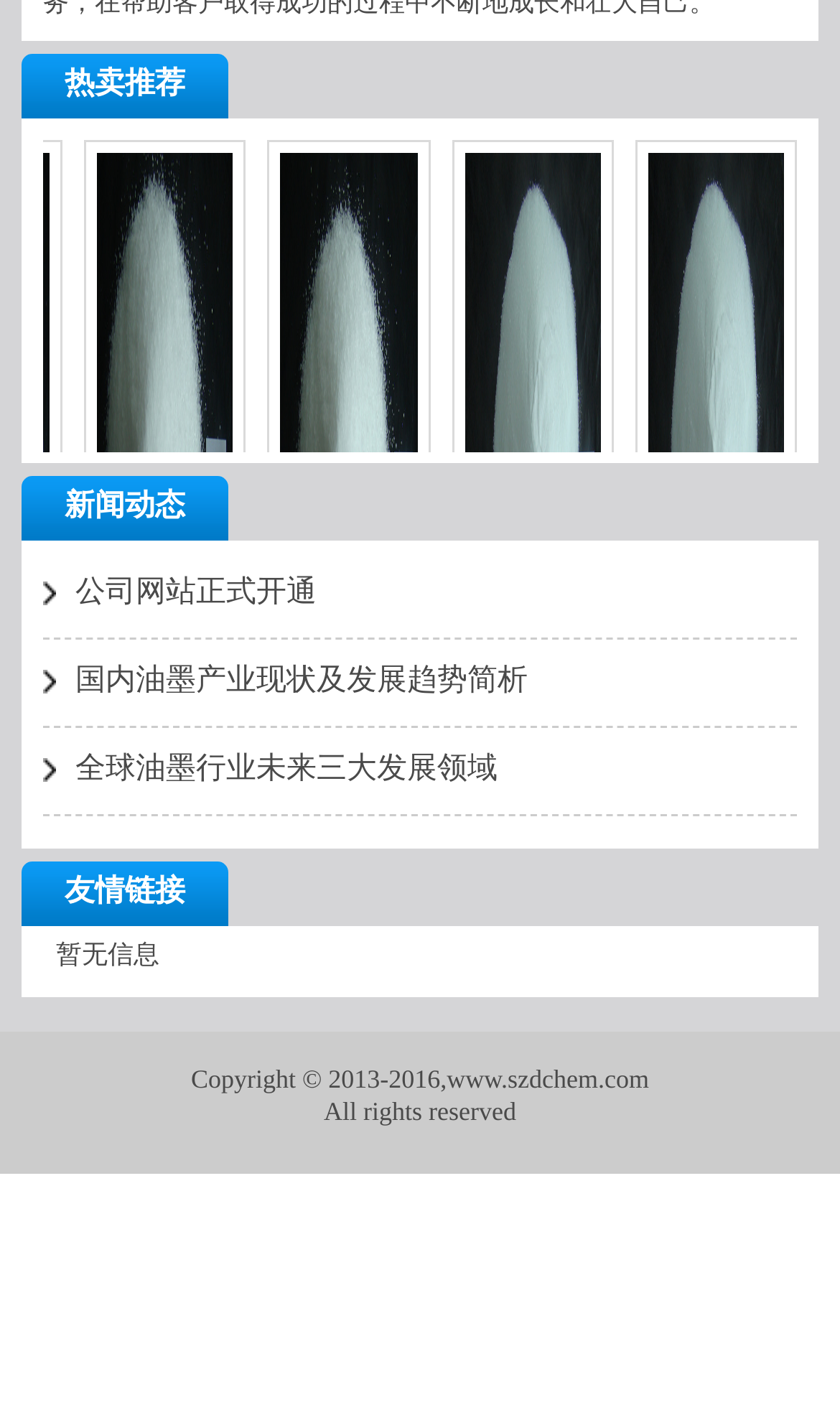What is the copyright year range of the website?
Please elaborate on the answer to the question with detailed information.

The copyright year range of the website is 2013-2016. This can be inferred from the StaticText element with ID 67 and OCR text 'Copyright © 2013-2016,www.szdchem.com'.